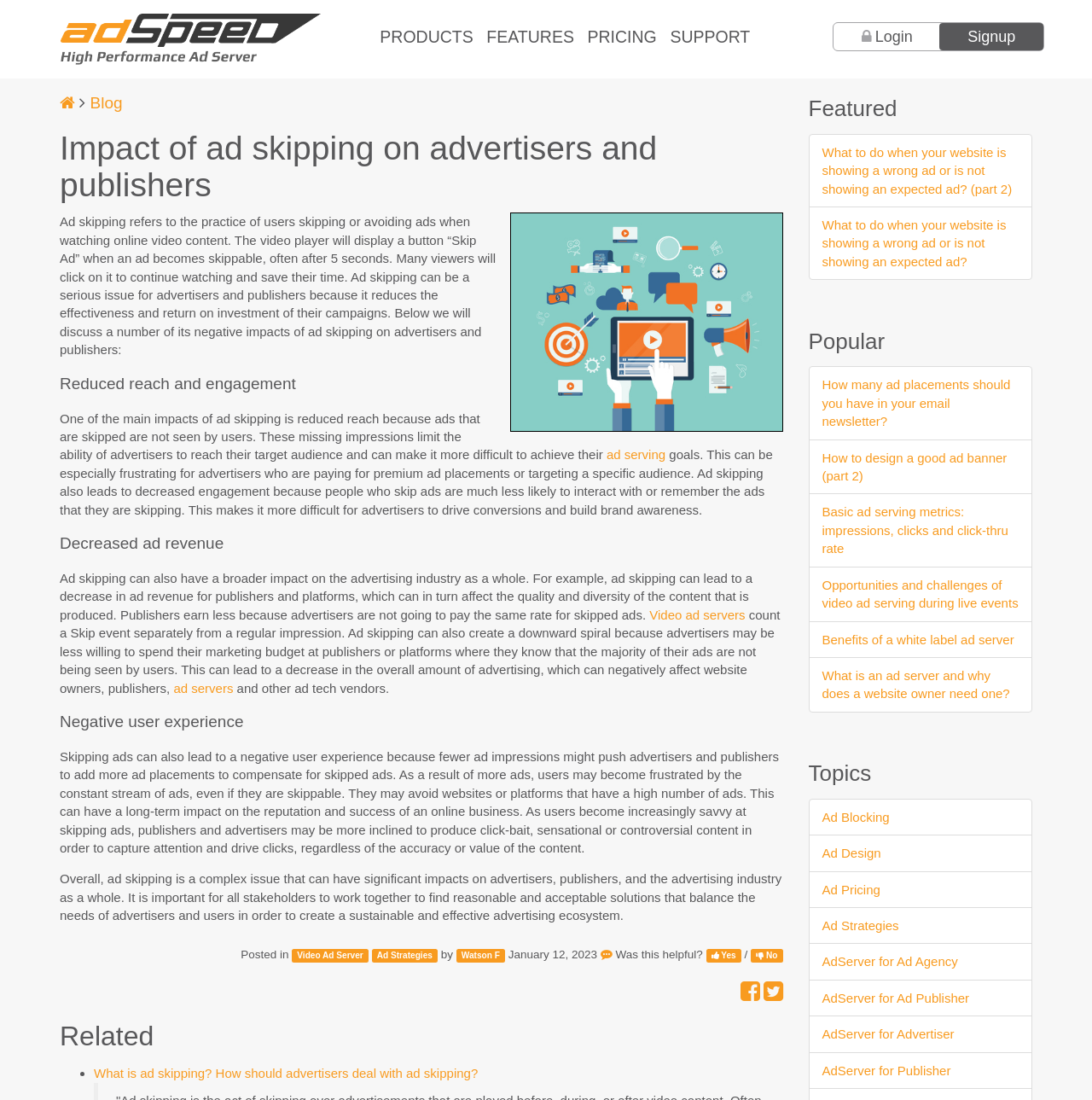Find the bounding box coordinates of the element to click in order to complete the given instruction: "Click on Facebook link."

None